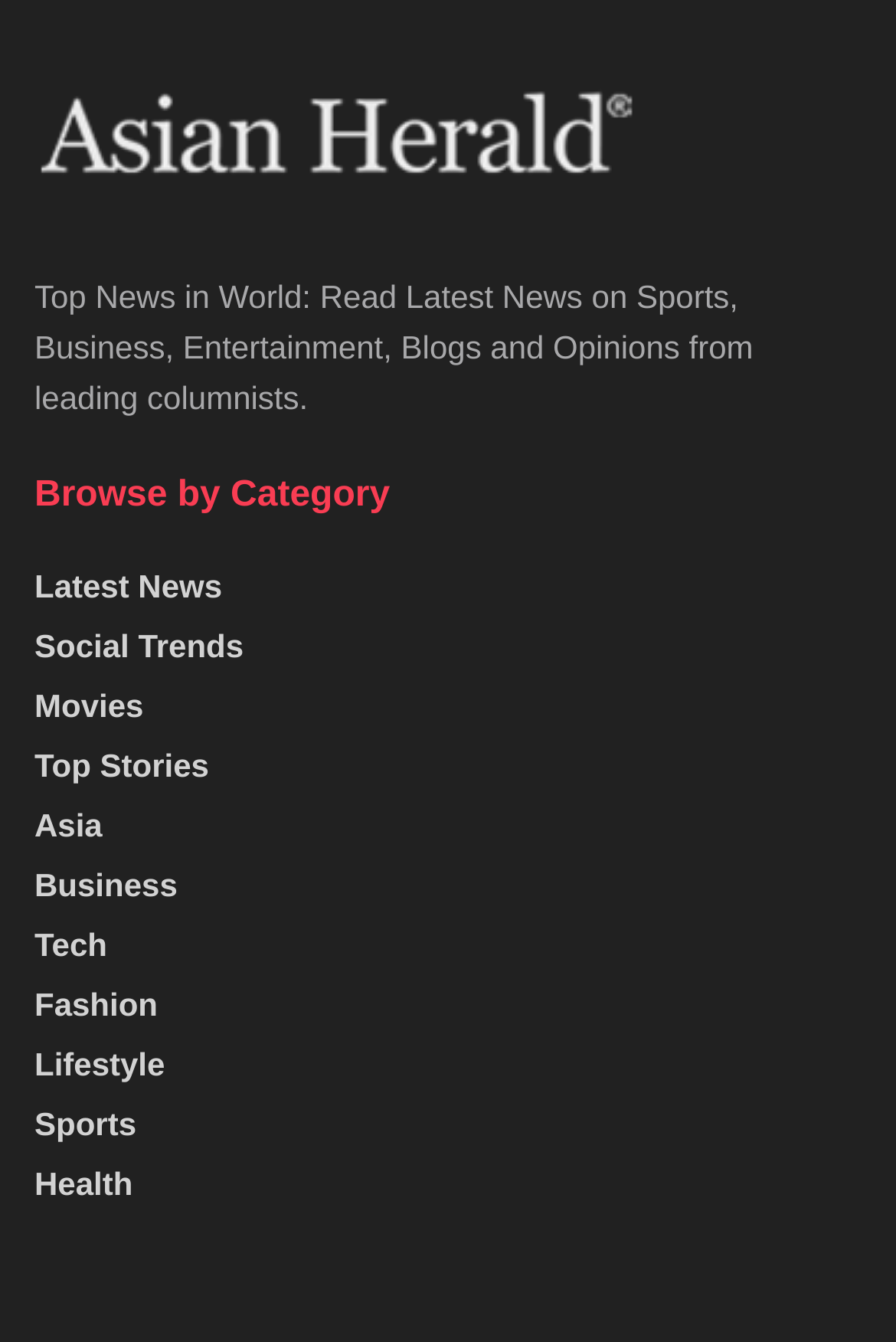Please give the bounding box coordinates of the area that should be clicked to fulfill the following instruction: "Explore social trends". The coordinates should be in the format of four float numbers from 0 to 1, i.e., [left, top, right, bottom].

[0.038, 0.468, 0.272, 0.495]